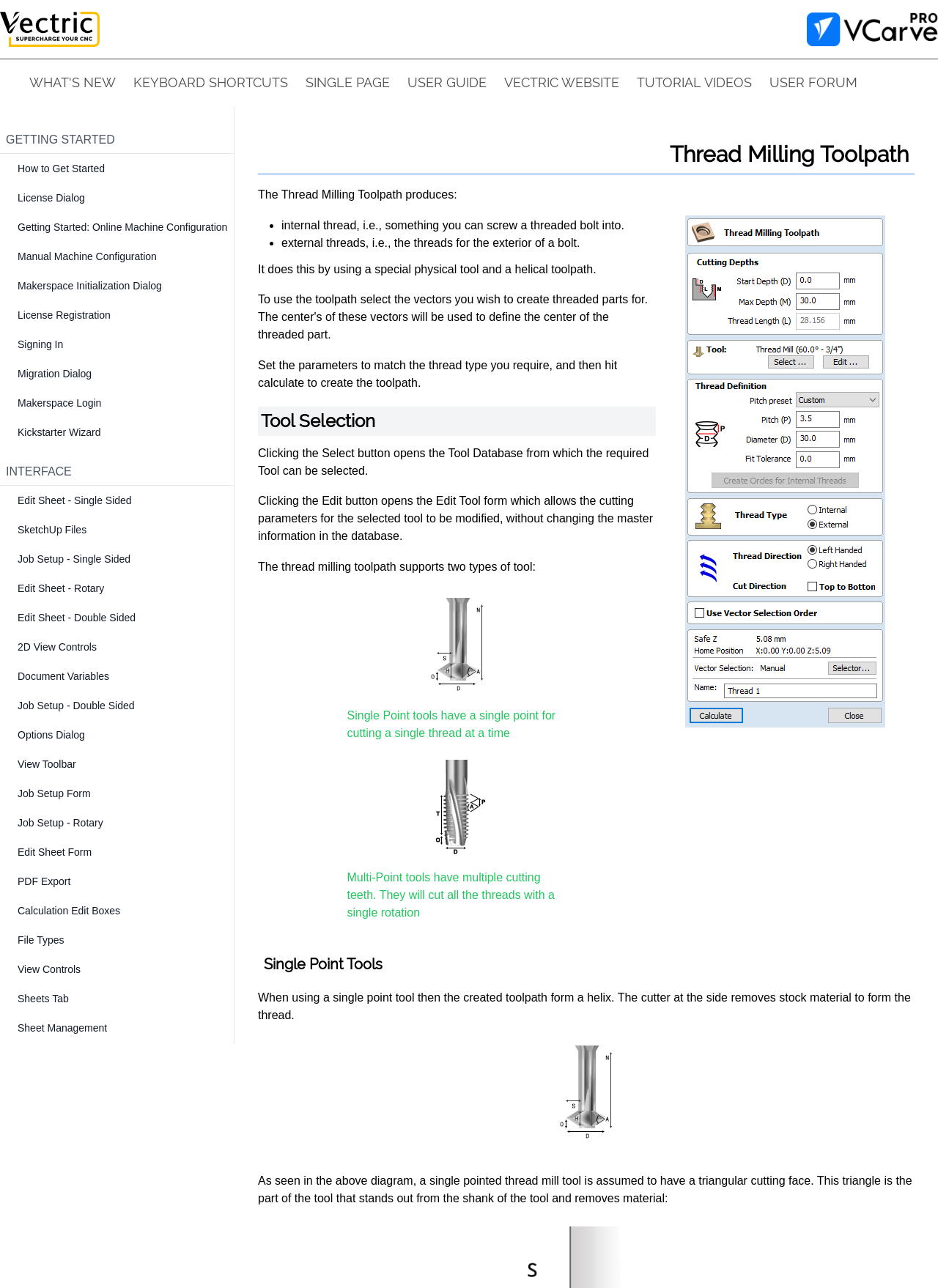Please determine the bounding box coordinates of the element's region to click in order to carry out the following instruction: "Click on the 'GETTING STARTED' link". The coordinates should be four float numbers between 0 and 1, i.e., [left, top, right, bottom].

[0.006, 0.104, 0.122, 0.113]